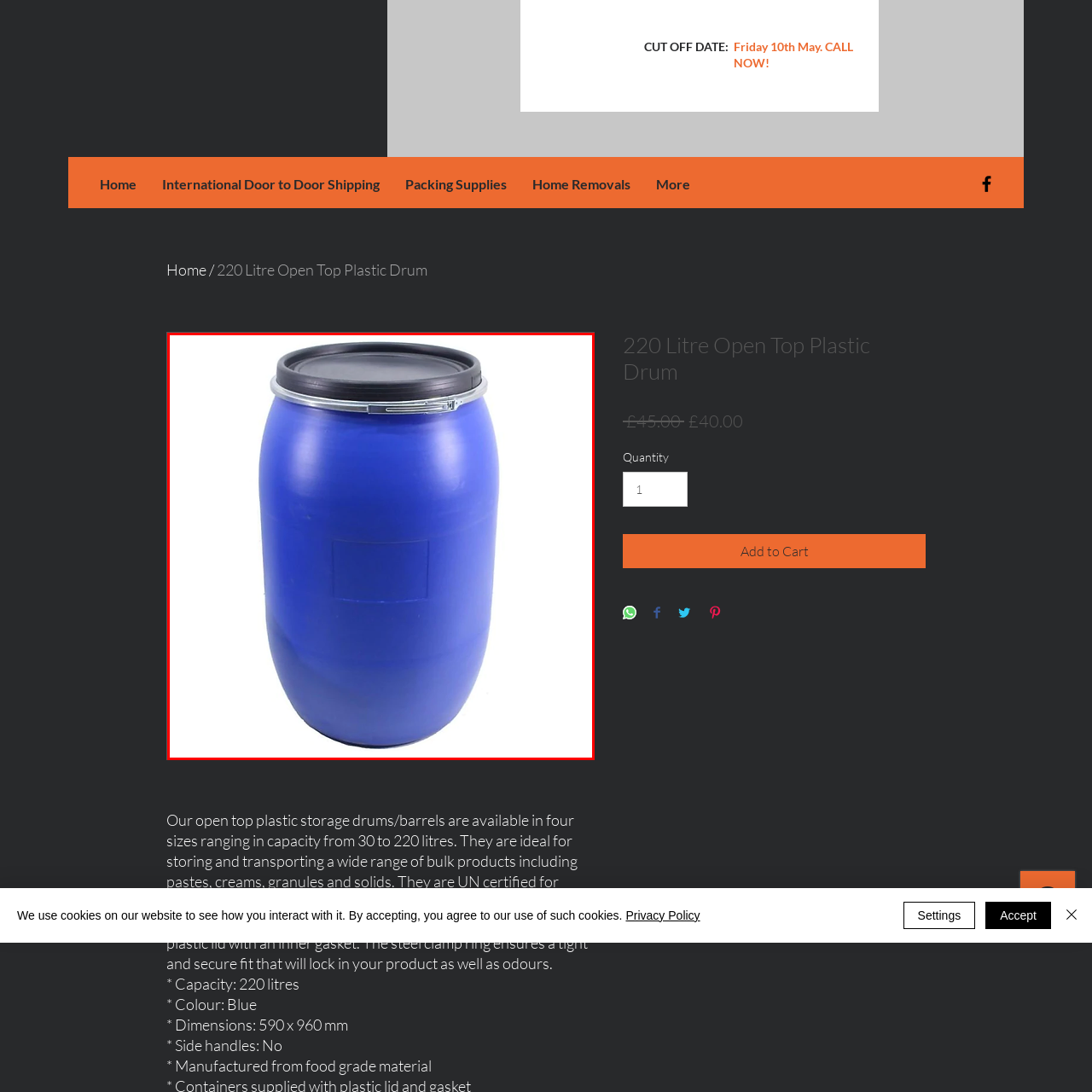Analyze the content inside the red-marked area, What is the purpose of the steel clamp ring? Answer using only one word or a concise phrase.

To lock in contents